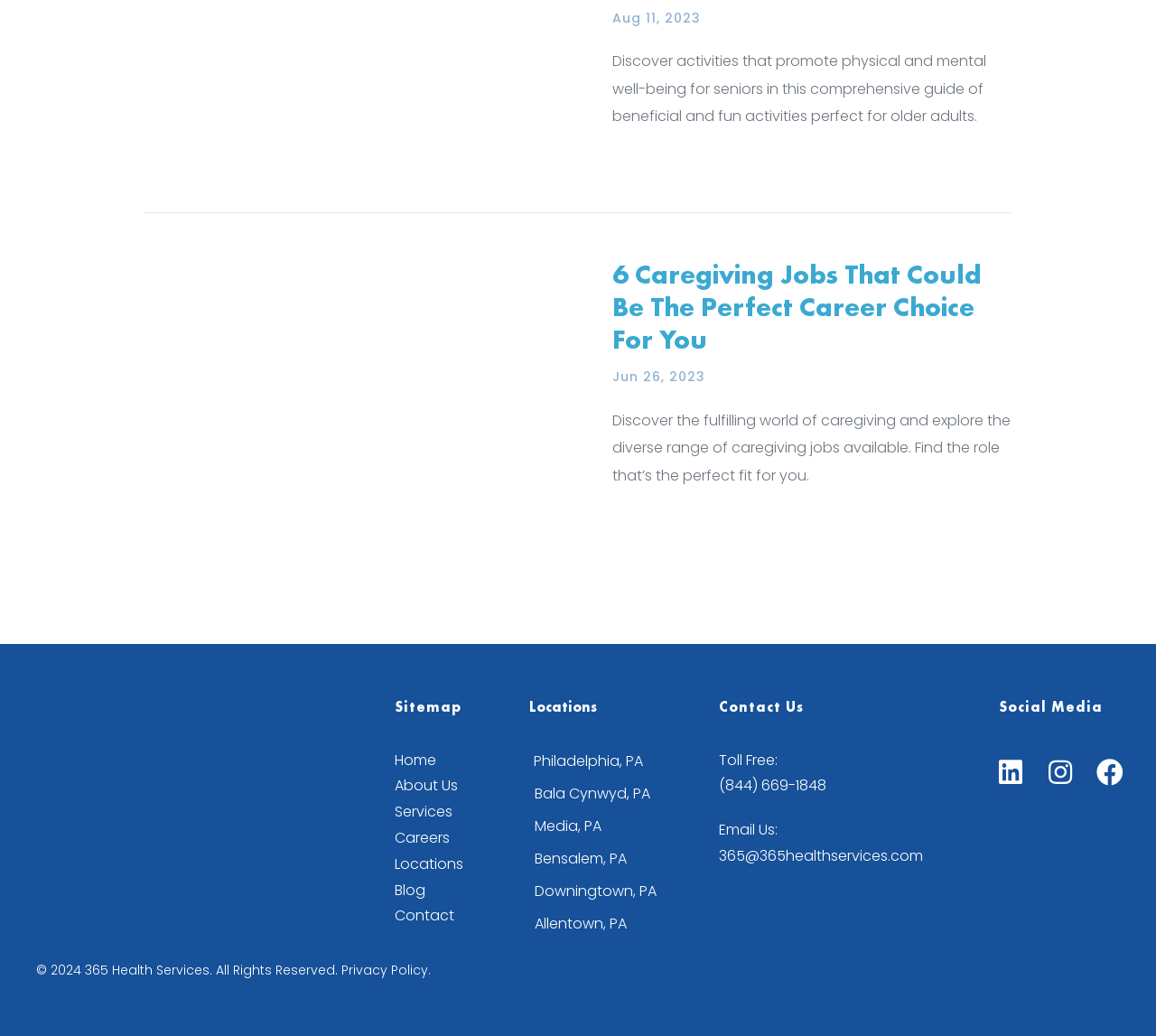Predict the bounding box of the UI element based on the description: "aria-label="Facebook" title="Facebook"". The coordinates should be four float numbers between 0 and 1, formatted as [left, top, right, bottom].

[0.942, 0.726, 0.978, 0.765]